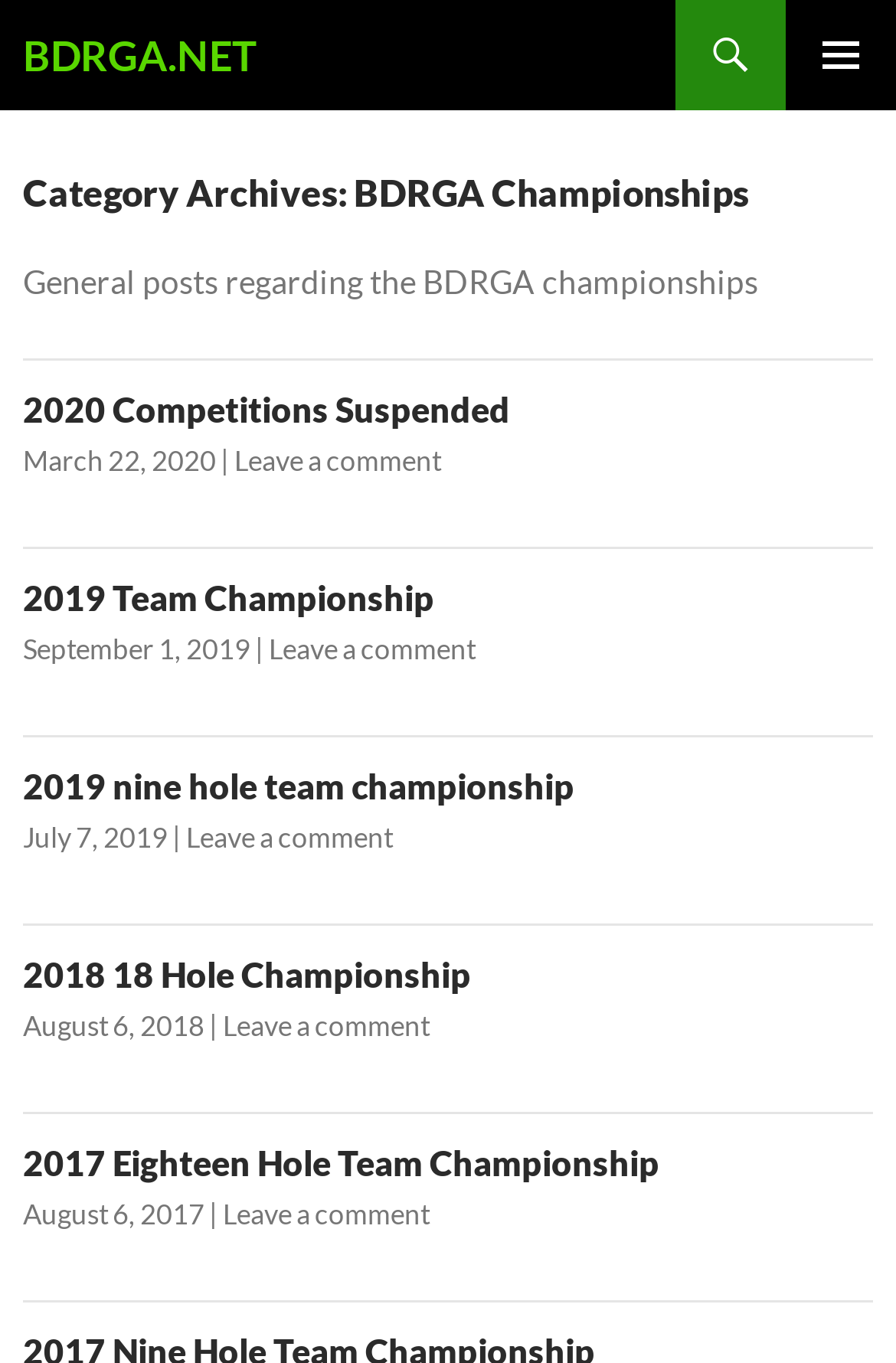What is the common action for all articles?
Based on the image, answer the question in a detailed manner.

By examining each article element, we can see that they all have a link element with the text 'Leave a comment', indicating that this is a common action for all articles.